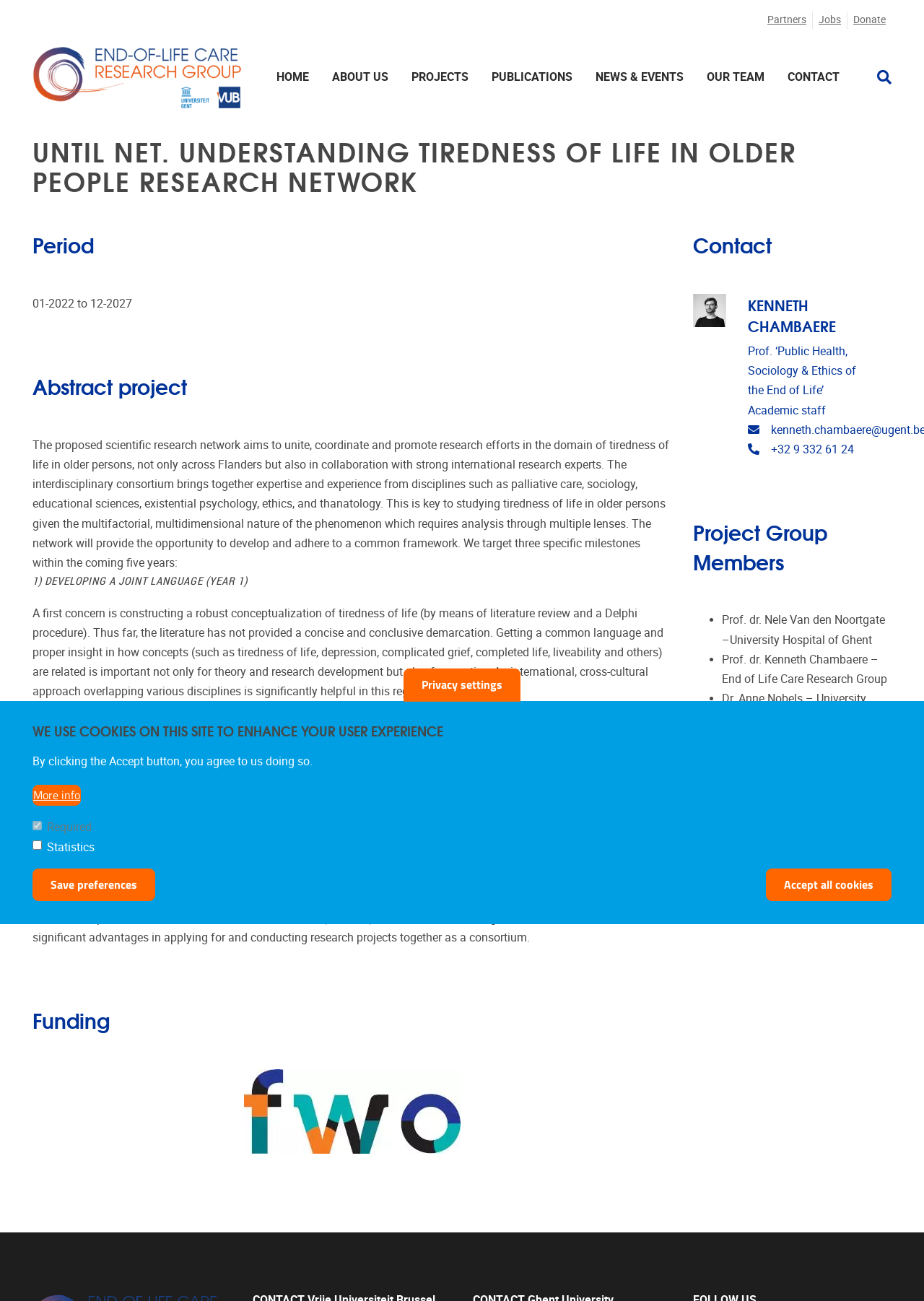Who is the contact person for the project?
Using the information presented in the image, please offer a detailed response to the question.

The contact person for the project can be found in the 'Contact' section which lists KENNETH CHAMBAERE as the contact person with his email address and telephone number.